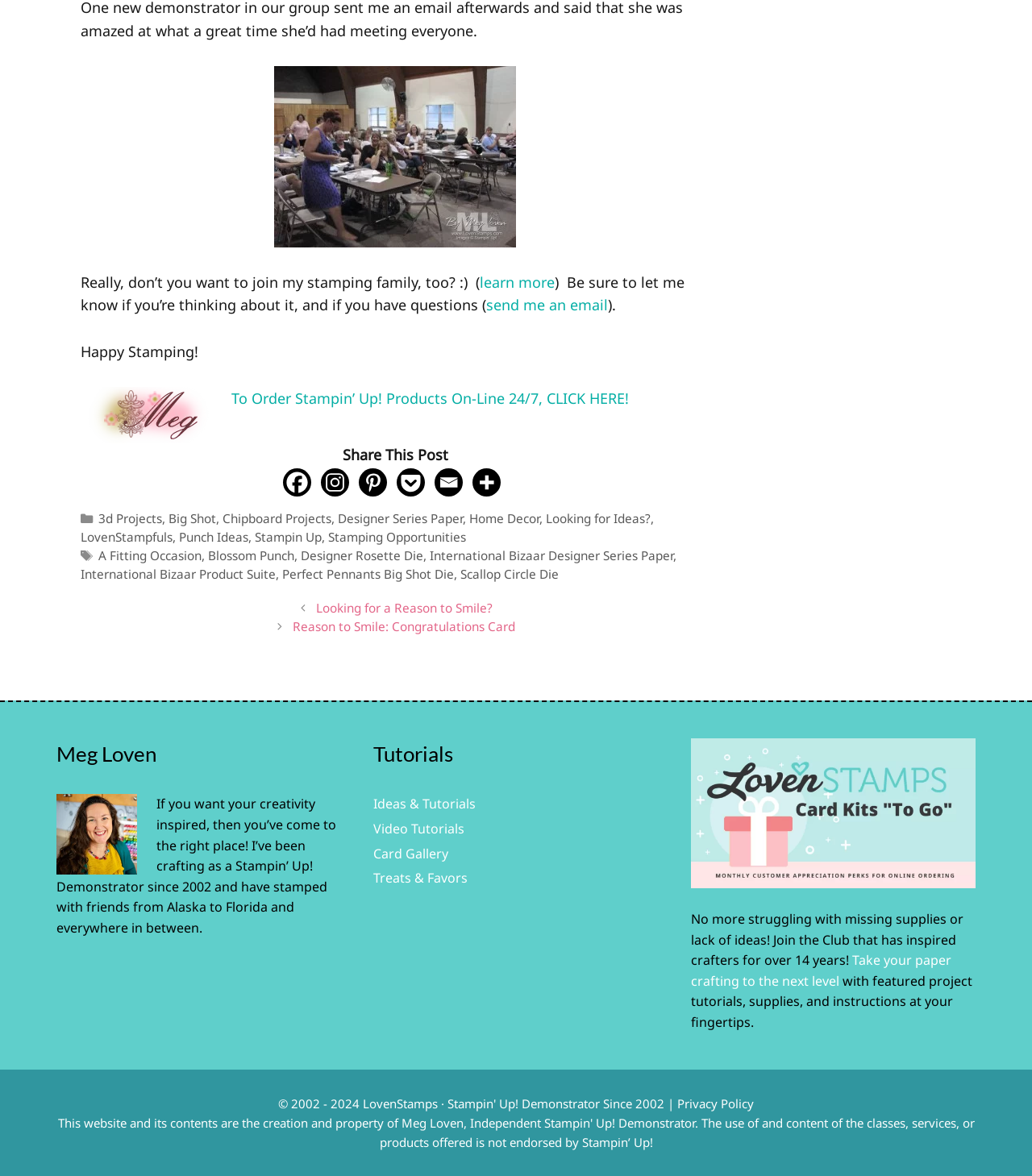Determine the bounding box coordinates for the clickable element to execute this instruction: "share this post on Facebook". Provide the coordinates as four float numbers between 0 and 1, i.e., [left, top, right, bottom].

[0.274, 0.399, 0.302, 0.423]